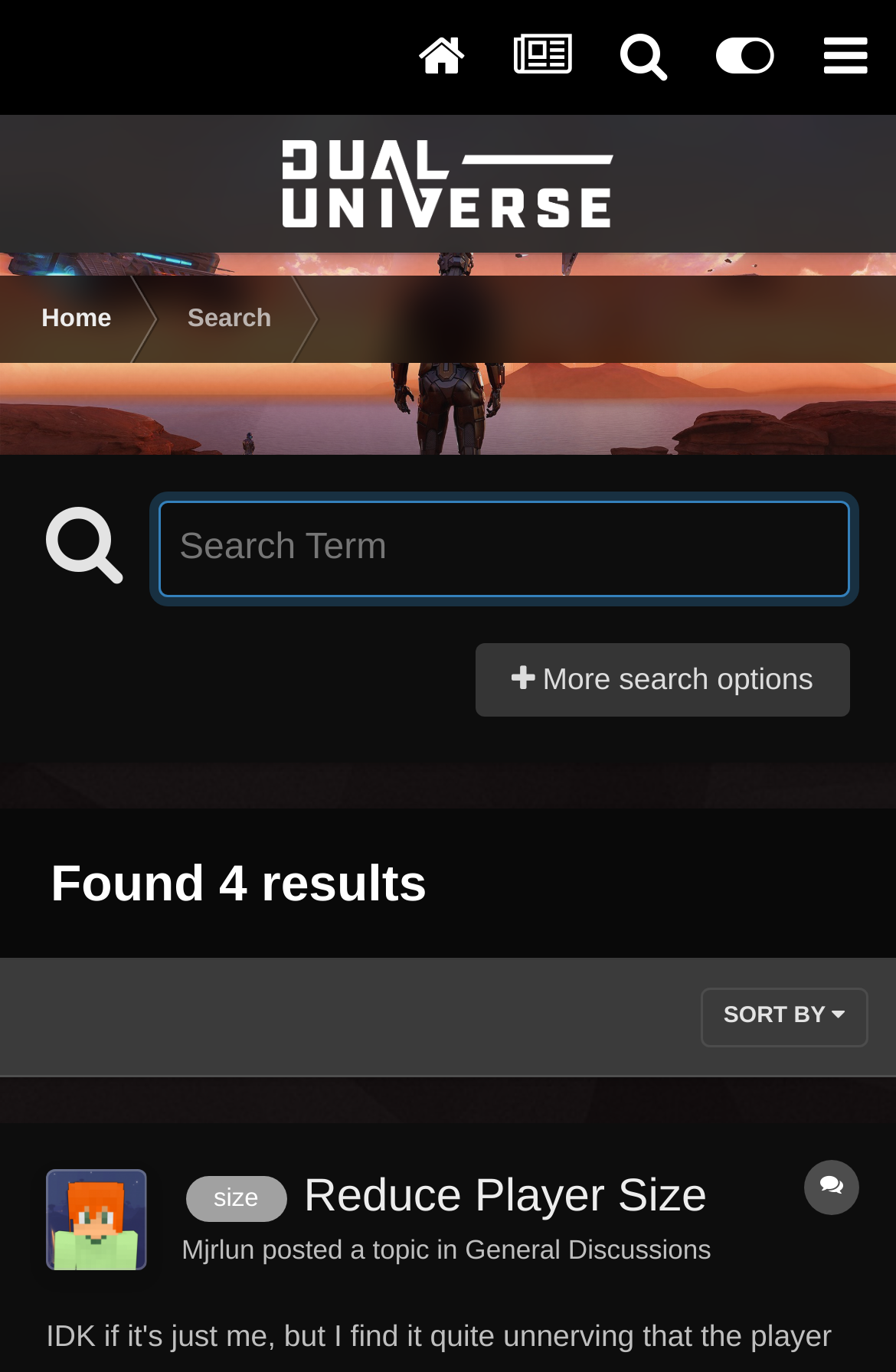Identify the bounding box coordinates for the element you need to click to achieve the following task: "Sort the results". Provide the bounding box coordinates as four float numbers between 0 and 1, in the form [left, top, right, bottom].

[0.782, 0.721, 0.969, 0.764]